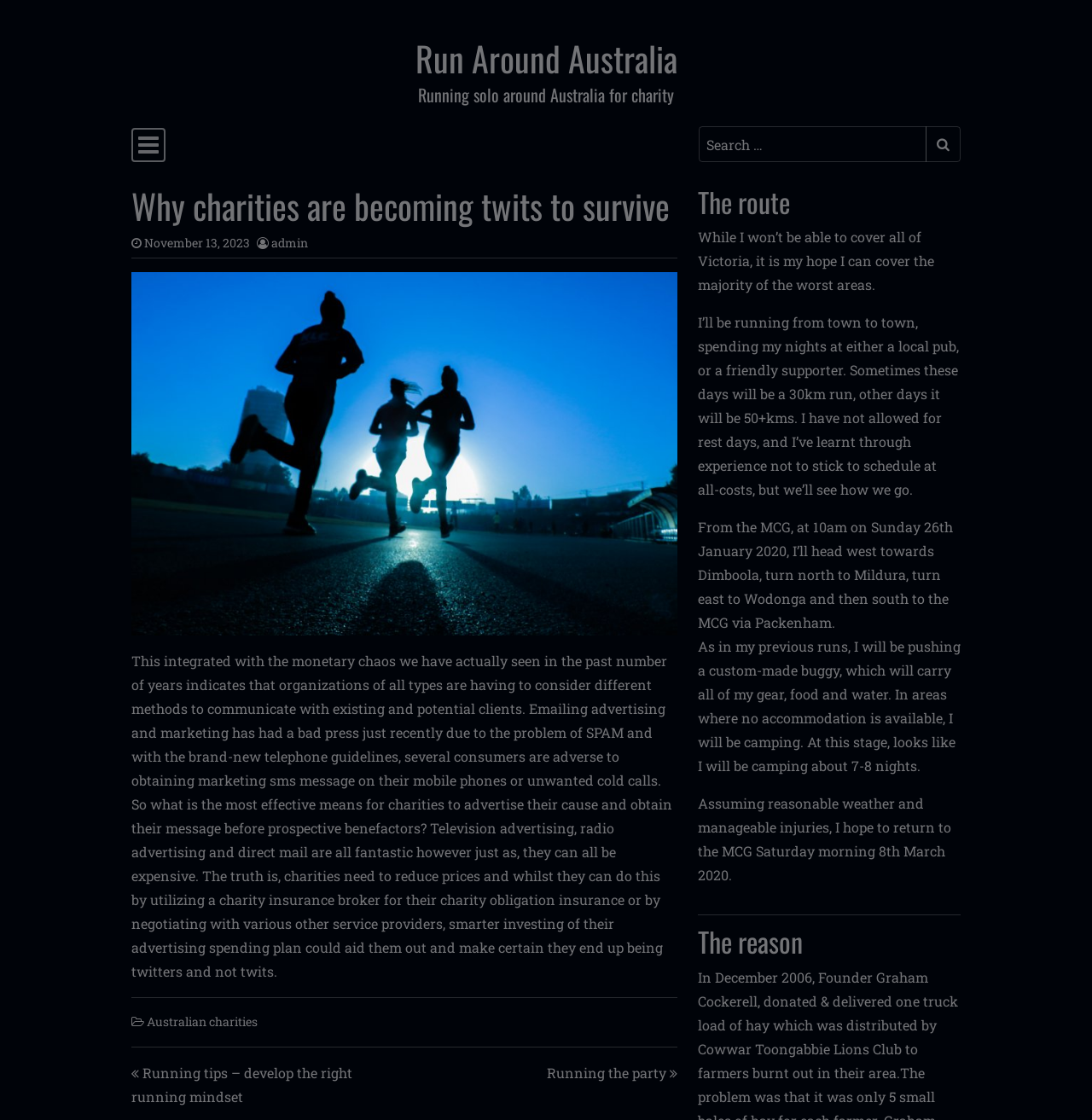Offer a meticulous description of the webpage's structure and content.

The webpage is about a charity event, "Run Around Australia", where the author is running solo around Australia to raise money for charity. At the top of the page, there is a link to "Skip to content" and the website's title "Run Around Australia". Below that, there is a navigation menu with a toggle button and a search bar.

The main content of the page is an article with a heading "Why charities are becoming twits to survive". The article discusses the challenges charities face in communicating with their audience and the need for them to find cost-effective ways to advertise their cause. The text is quite lengthy and provides some insights into the author's thoughts on the matter.

To the right of the article, there is a section with a heading "The route", which describes the author's running route around Australia. The text explains that the author will be running from town to town, covering a significant distance, and camping in areas where no accommodation is available.

At the bottom of the page, there are links to other articles, including "Running tips – develop the right running mindset" and "Running the party". There is also a footer section with a link to "Australian charities".

Overall, the webpage is focused on the charity event and provides information about the author's running route and the challenges faced by charities in advertising their cause.